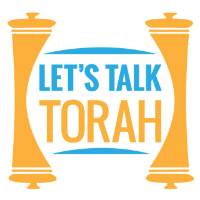Give a one-word or one-phrase response to the question: 
What is the focus of the show associated with this logo?

Community dialogue and contemporary issues